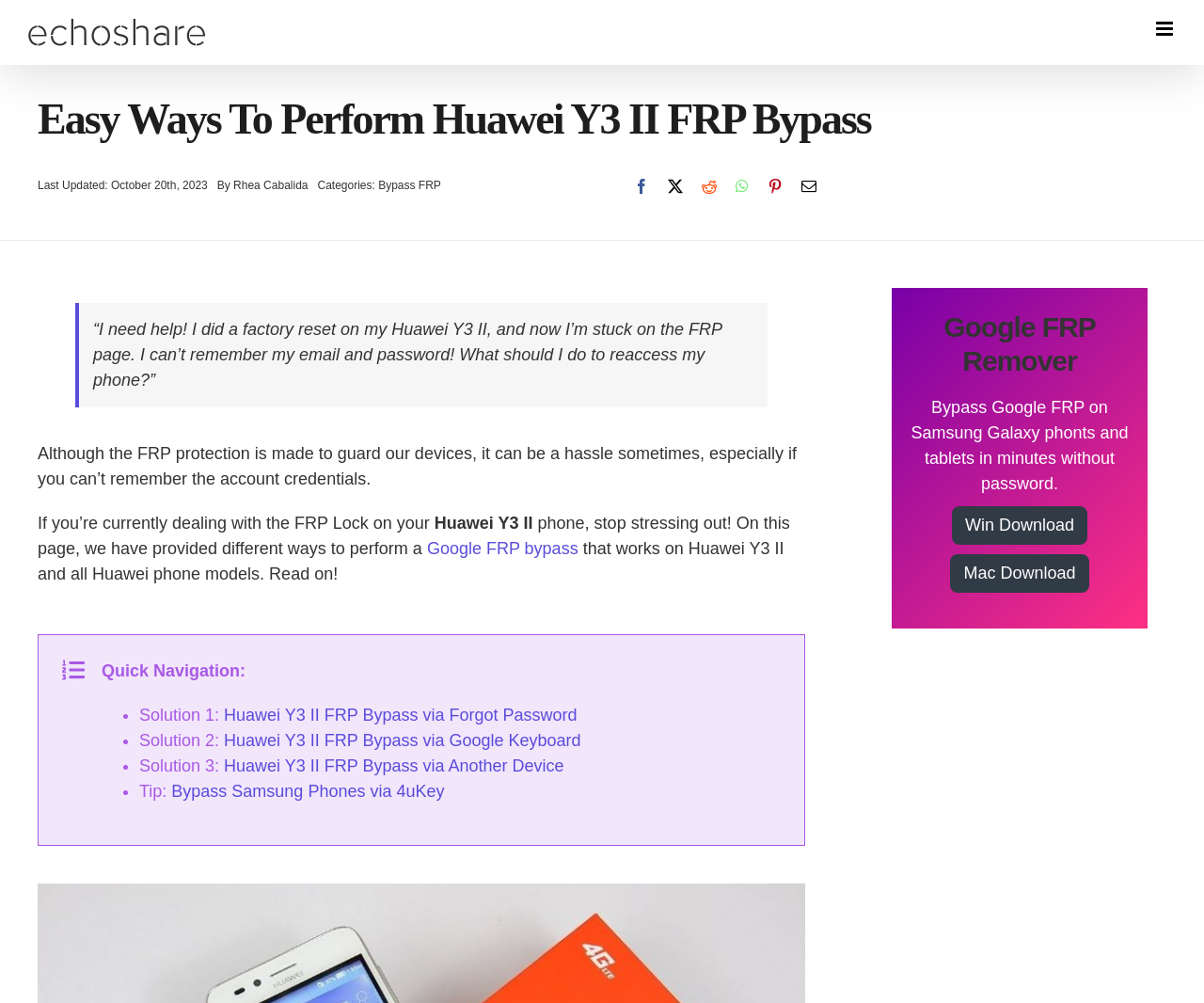Please identify the bounding box coordinates of the area I need to click to accomplish the following instruction: "Click the 'Win Download' button".

[0.791, 0.505, 0.903, 0.543]